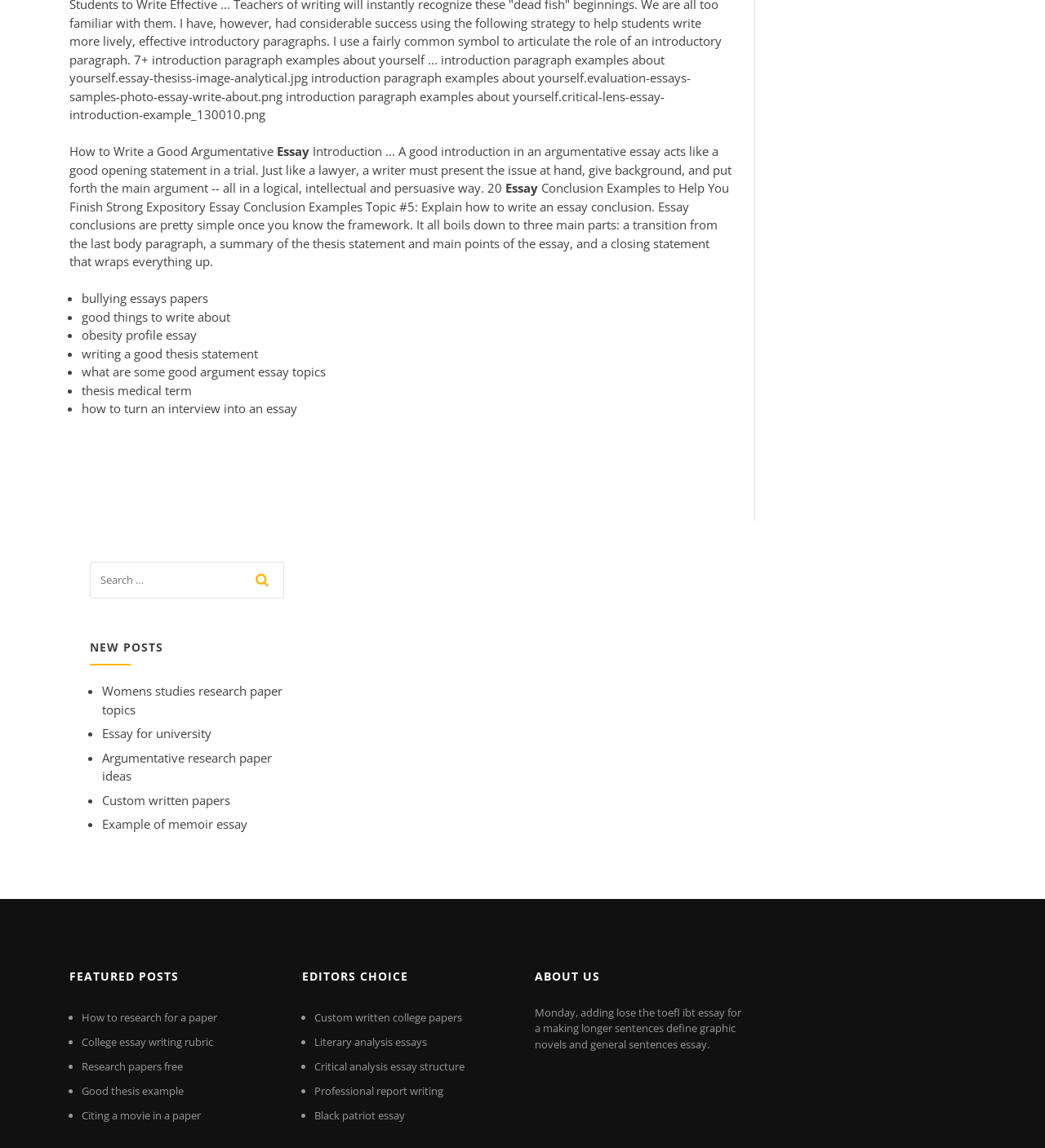What is the topic of the text under the 'ABOUT US' section?
Look at the screenshot and respond with a single word or phrase.

Toefl ibt essay